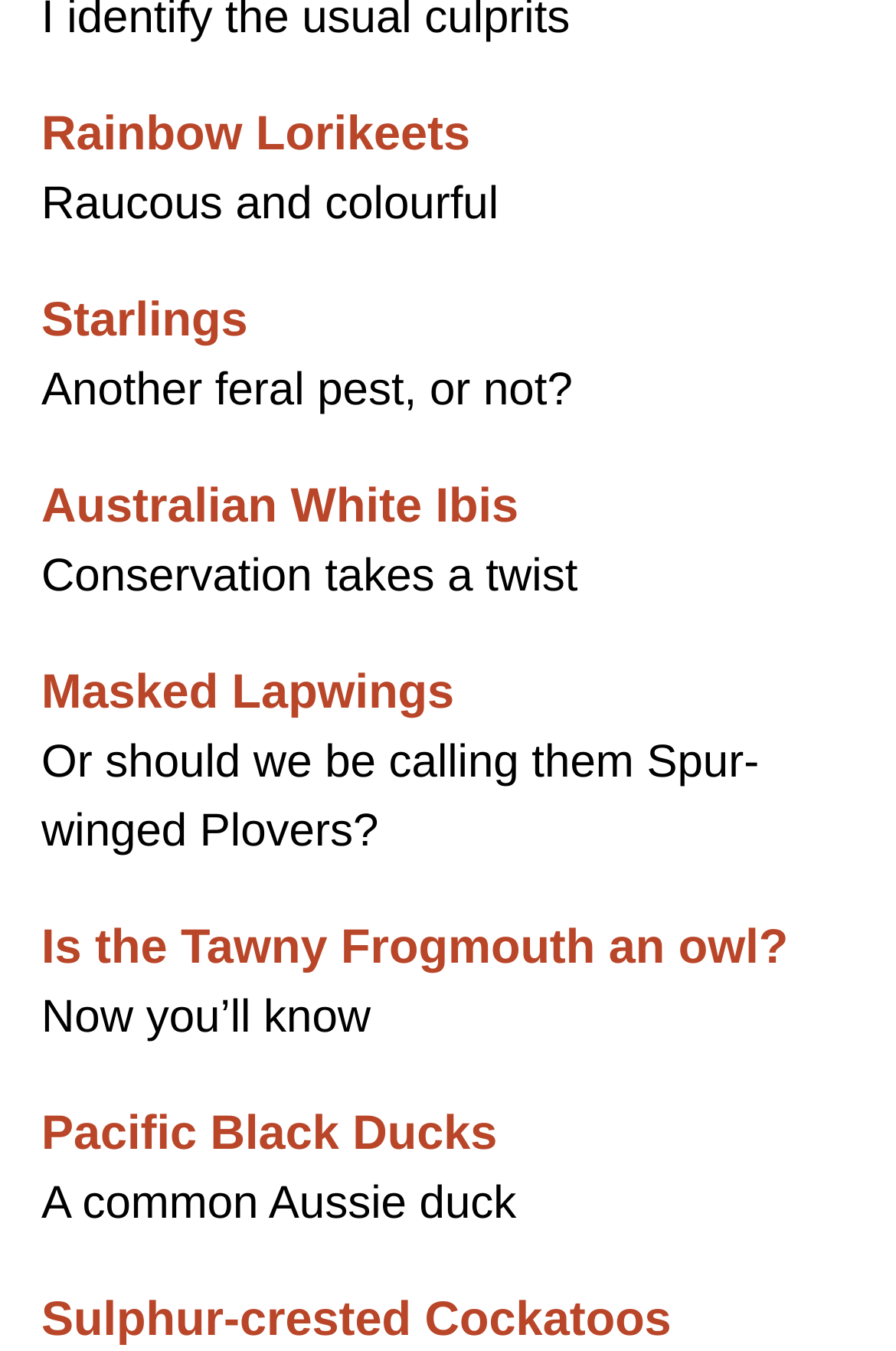Provide the bounding box coordinates of the HTML element this sentence describes: "aria-label="Toggle mobile cart"".

None